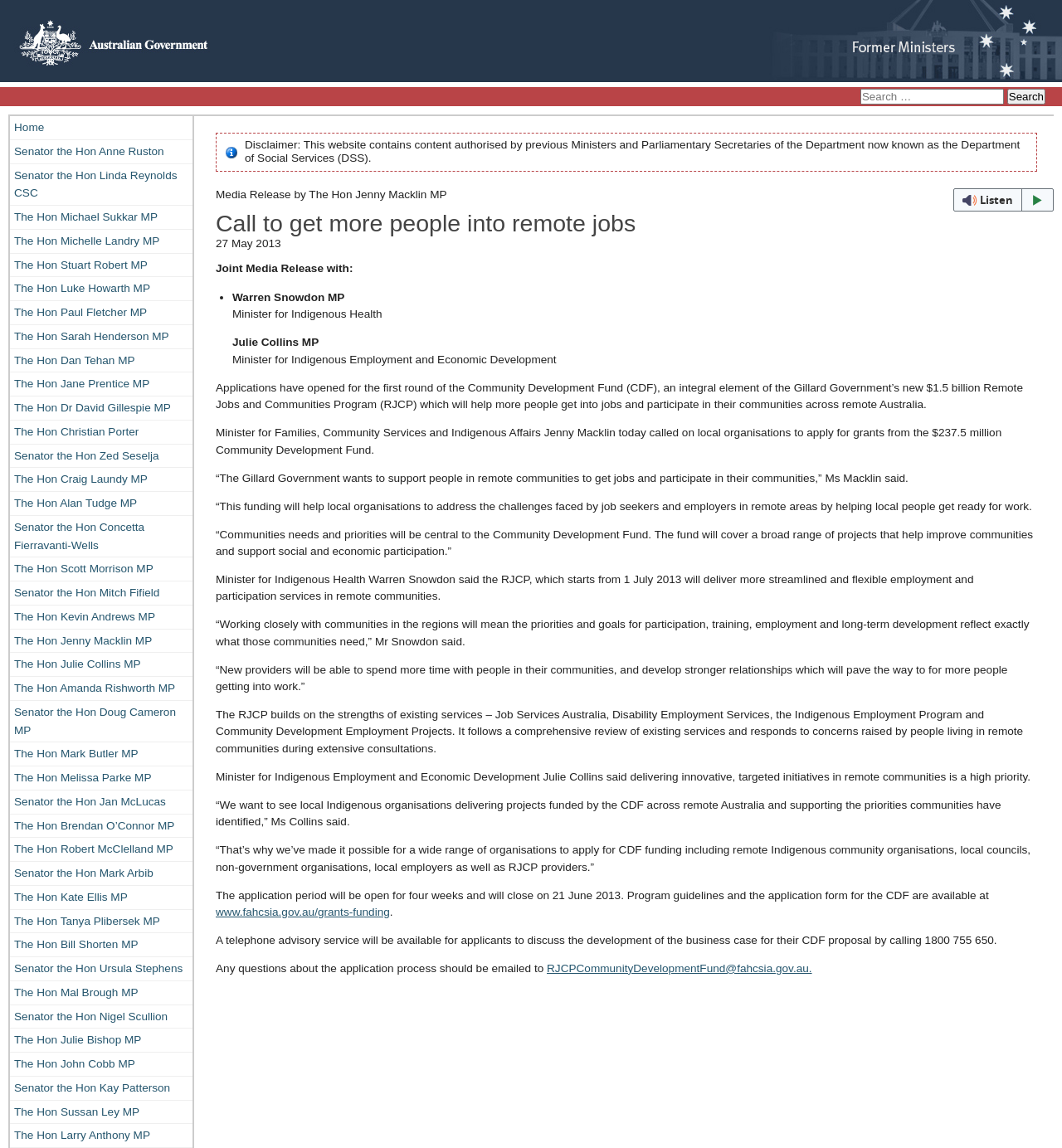What is the deadline for applying for the Community Development Fund?
Examine the image and give a concise answer in one word or a short phrase.

21 June 2013